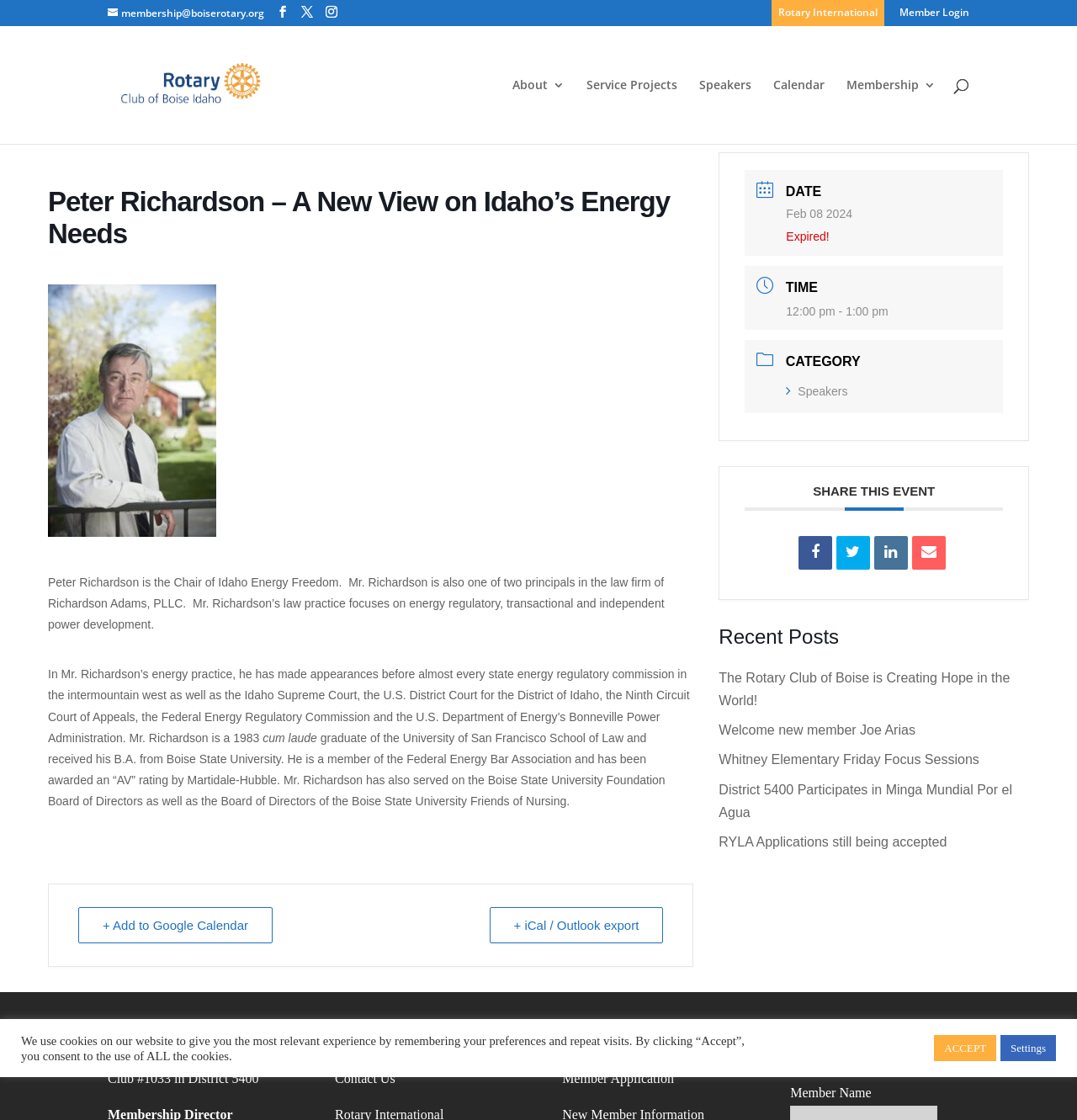Can you show the bounding box coordinates of the region to click on to complete the task described in the instruction: "Visit Rotary International website"?

[0.716, 0.007, 0.821, 0.023]